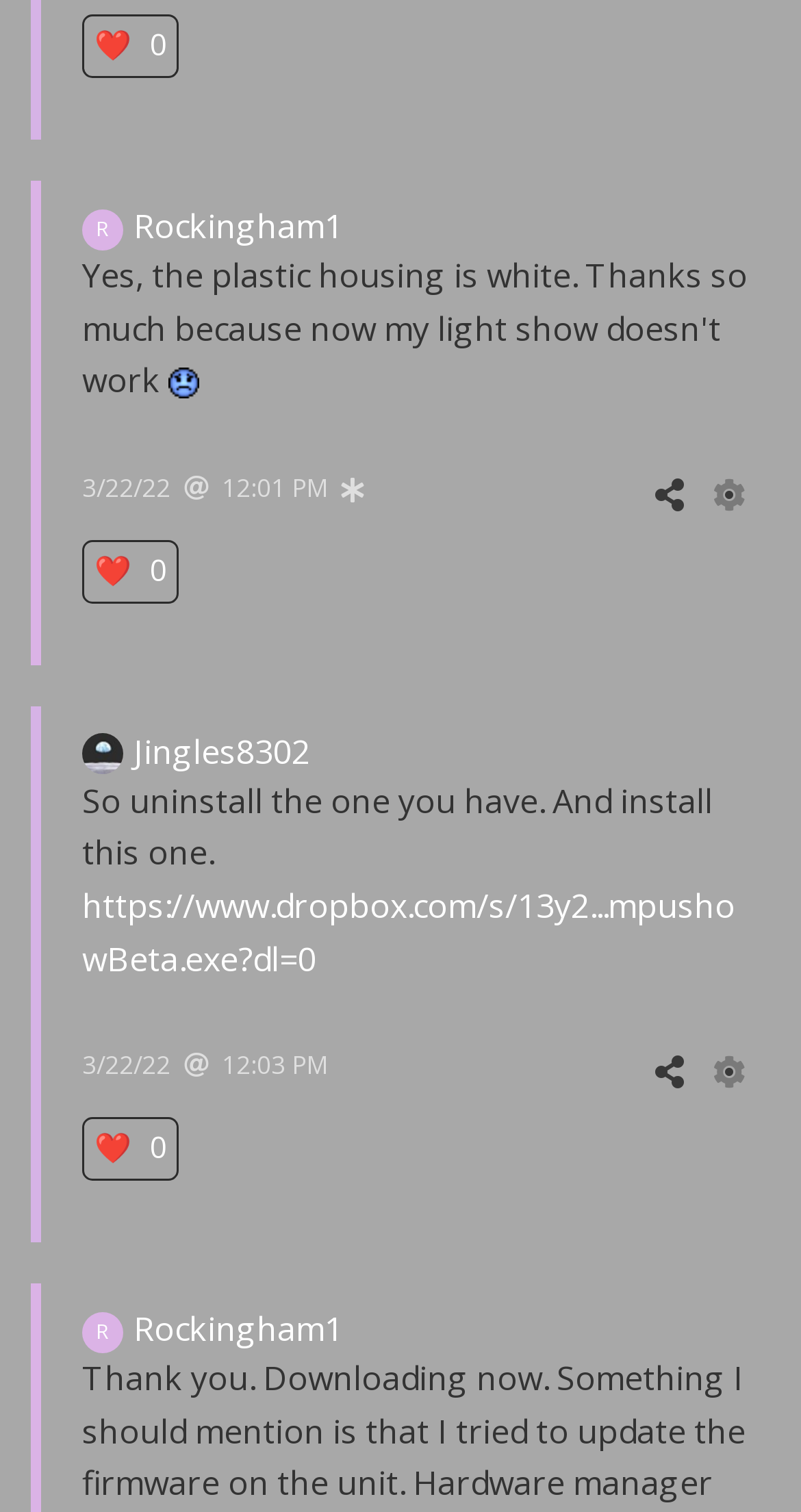Determine the bounding box of the UI component based on this description: "❤️ 0". The bounding box coordinates should be four float values between 0 and 1, i.e., [left, top, right, bottom].

[0.103, 0.009, 0.223, 0.052]